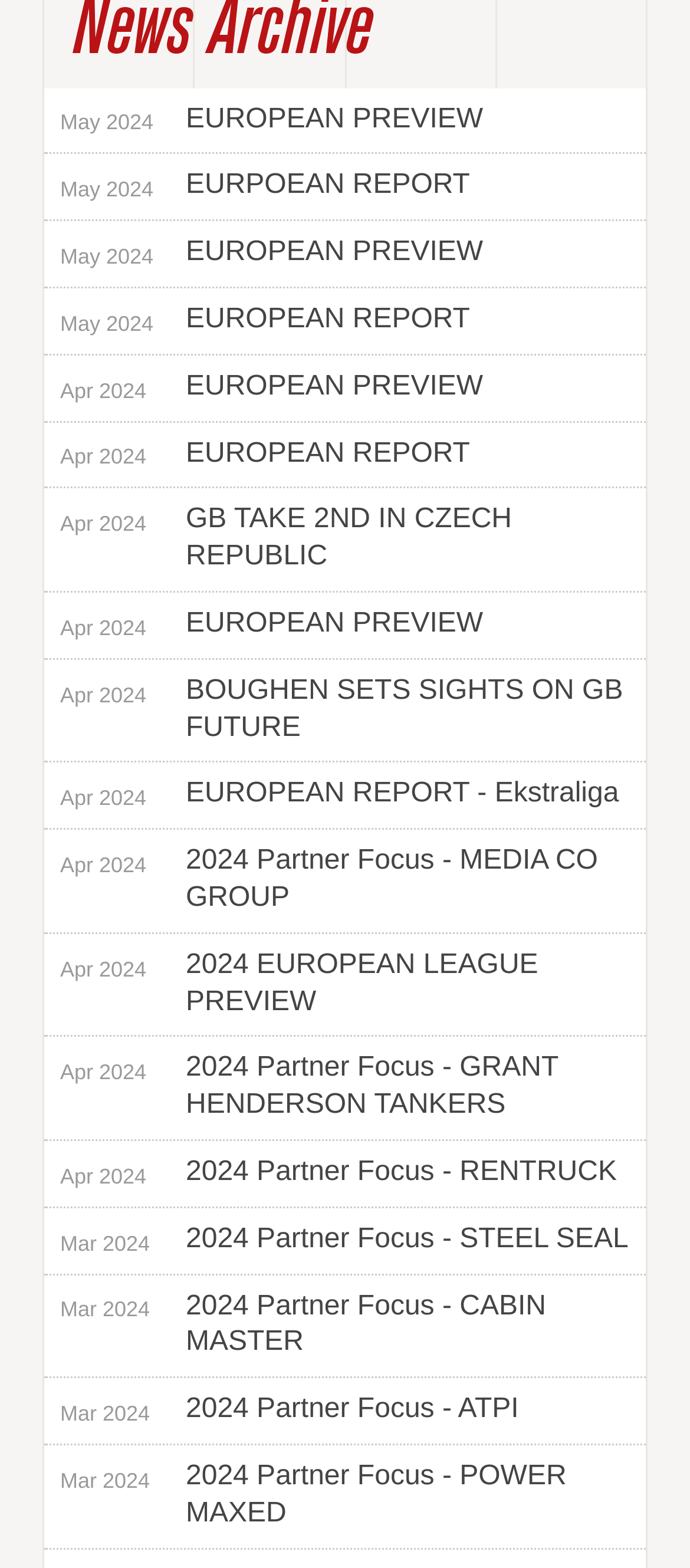Determine the bounding box coordinates of the clickable element necessary to fulfill the instruction: "Check Apr 2024 GB Take 2nd in Czech Republic". Provide the coordinates as four float numbers within the 0 to 1 range, i.e., [left, top, right, bottom].

[0.064, 0.312, 0.936, 0.378]